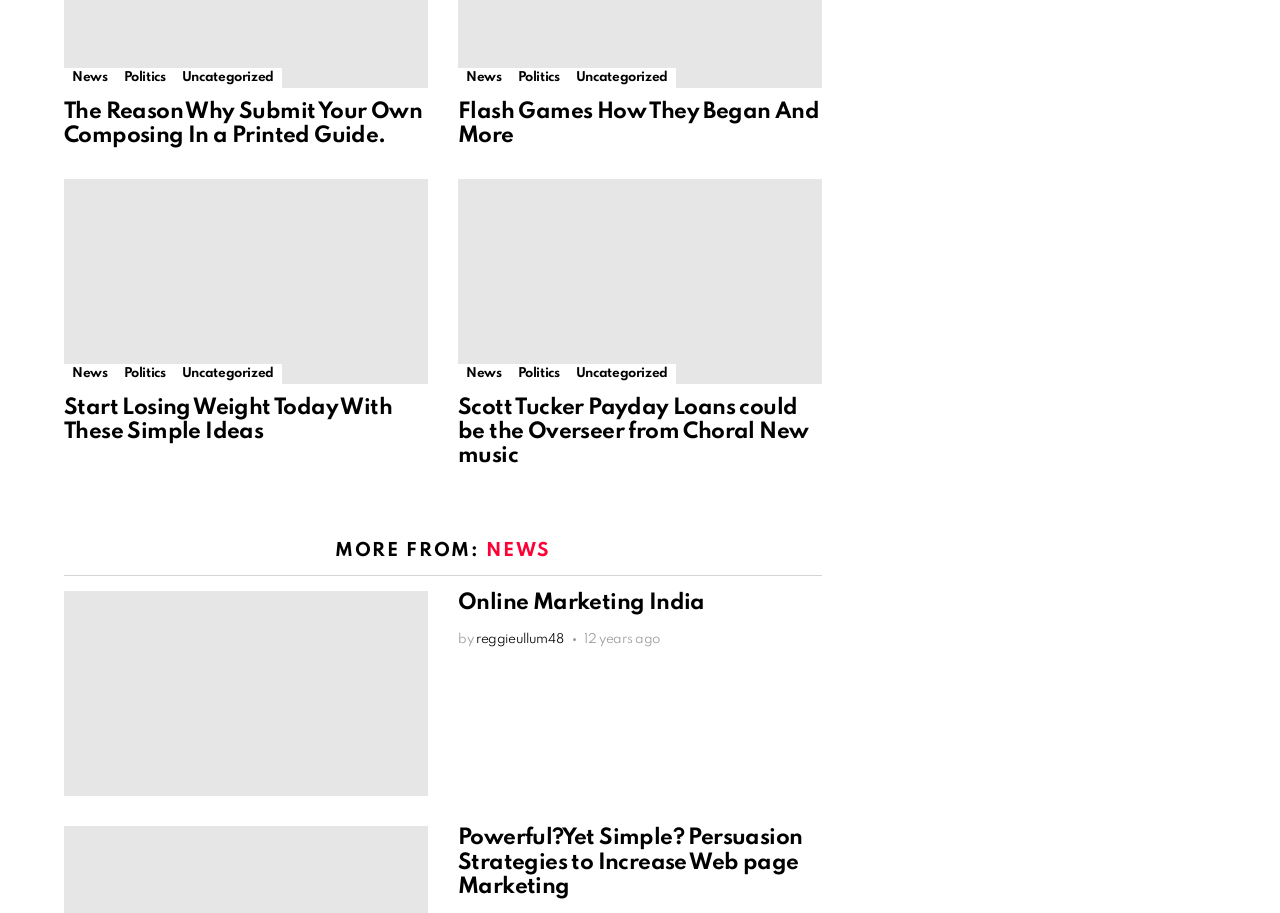Find the bounding box coordinates of the area that needs to be clicked in order to achieve the following instruction: "leave a comment". The coordinates should be specified as four float numbers between 0 and 1, i.e., [left, top, right, bottom].

None